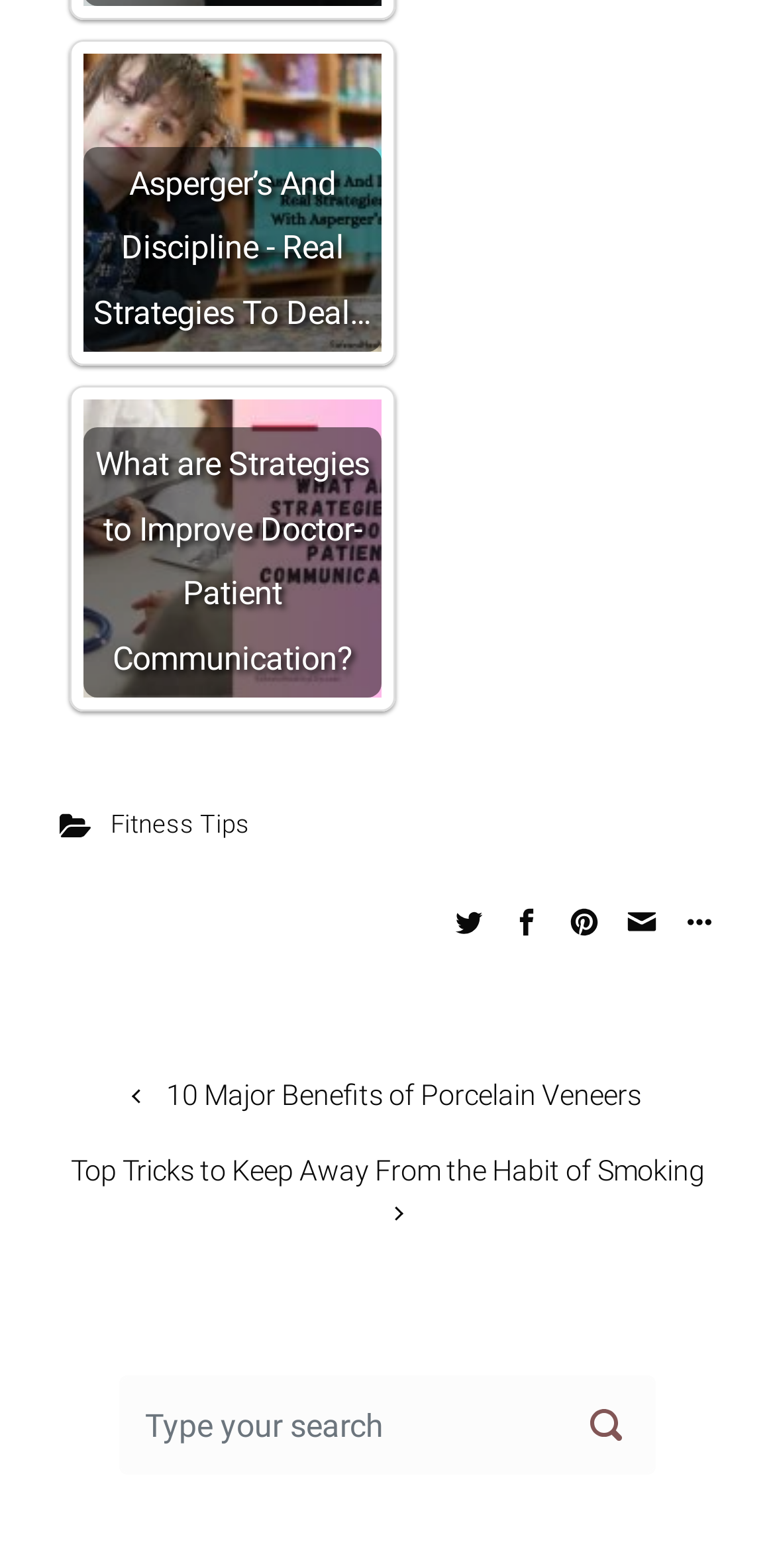Please predict the bounding box coordinates of the element's region where a click is necessary to complete the following instruction: "Navigate to the page about porcelain veneers". The coordinates should be represented by four float numbers between 0 and 1, i.e., [left, top, right, bottom].

[0.172, 0.689, 0.828, 0.71]